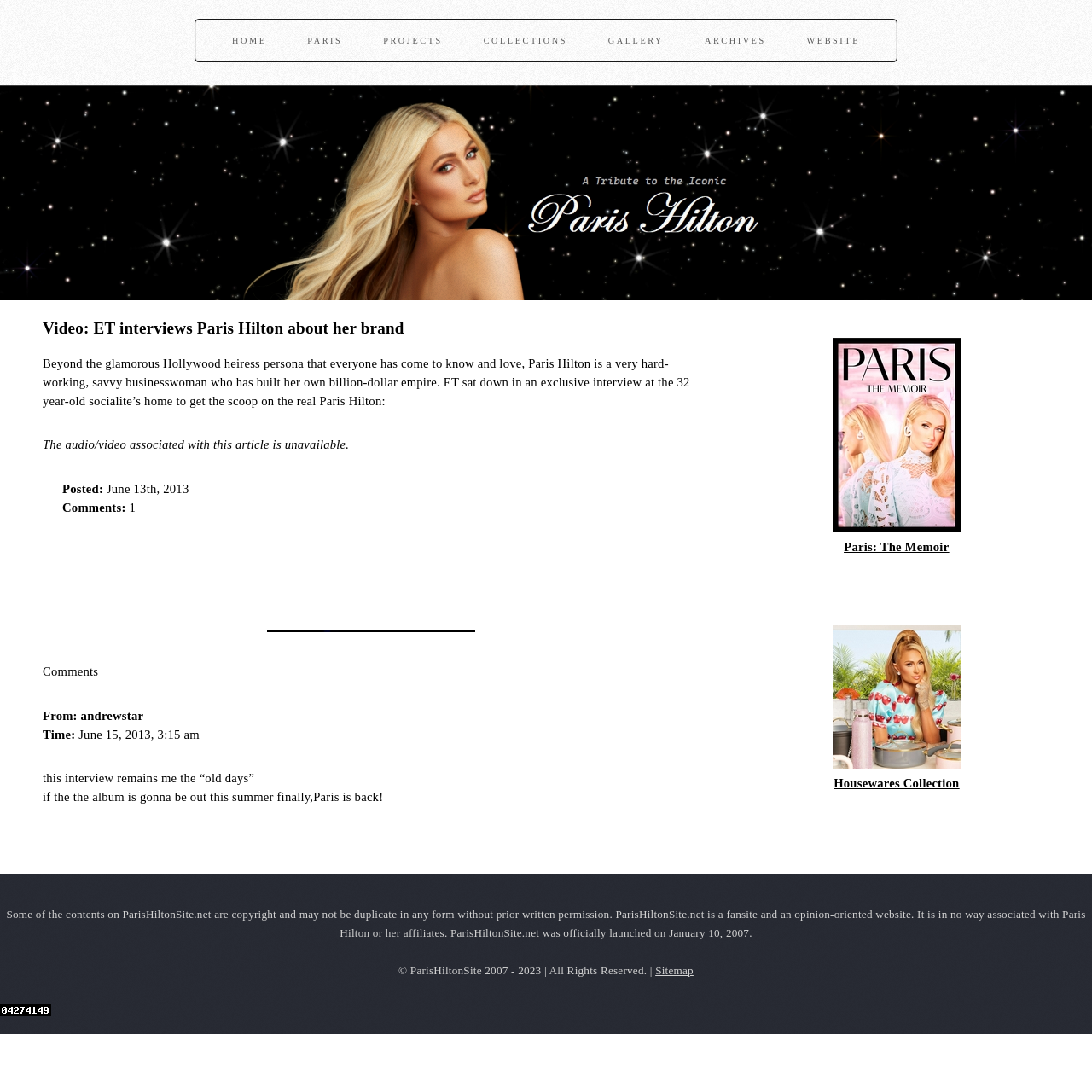What is the name of the collection mentioned in the webpage?
Based on the image, give a concise answer in the form of a single word or short phrase.

Housewares Collection